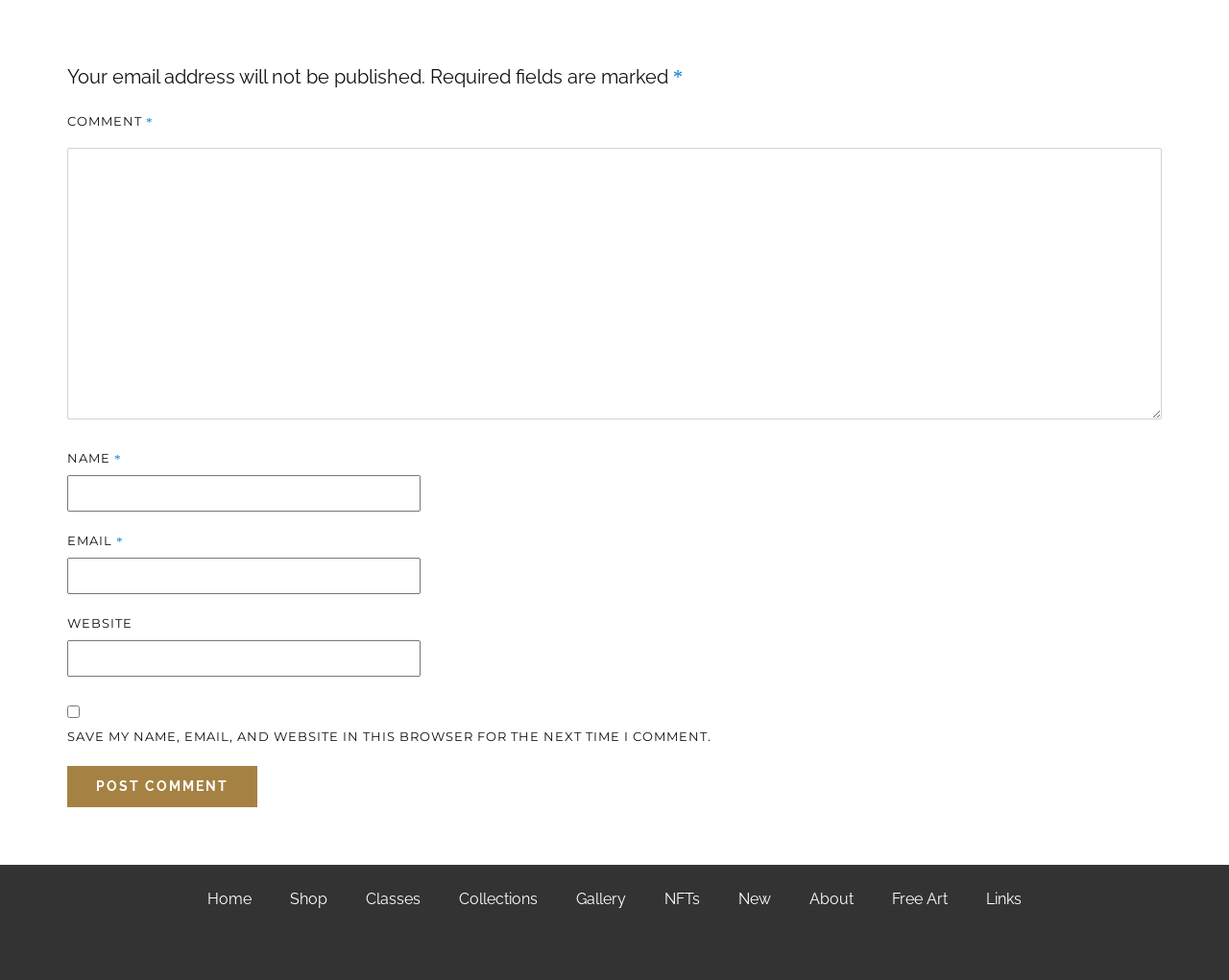Locate the bounding box of the UI element with the following description: "Home".

[0.153, 0.9, 0.22, 0.935]